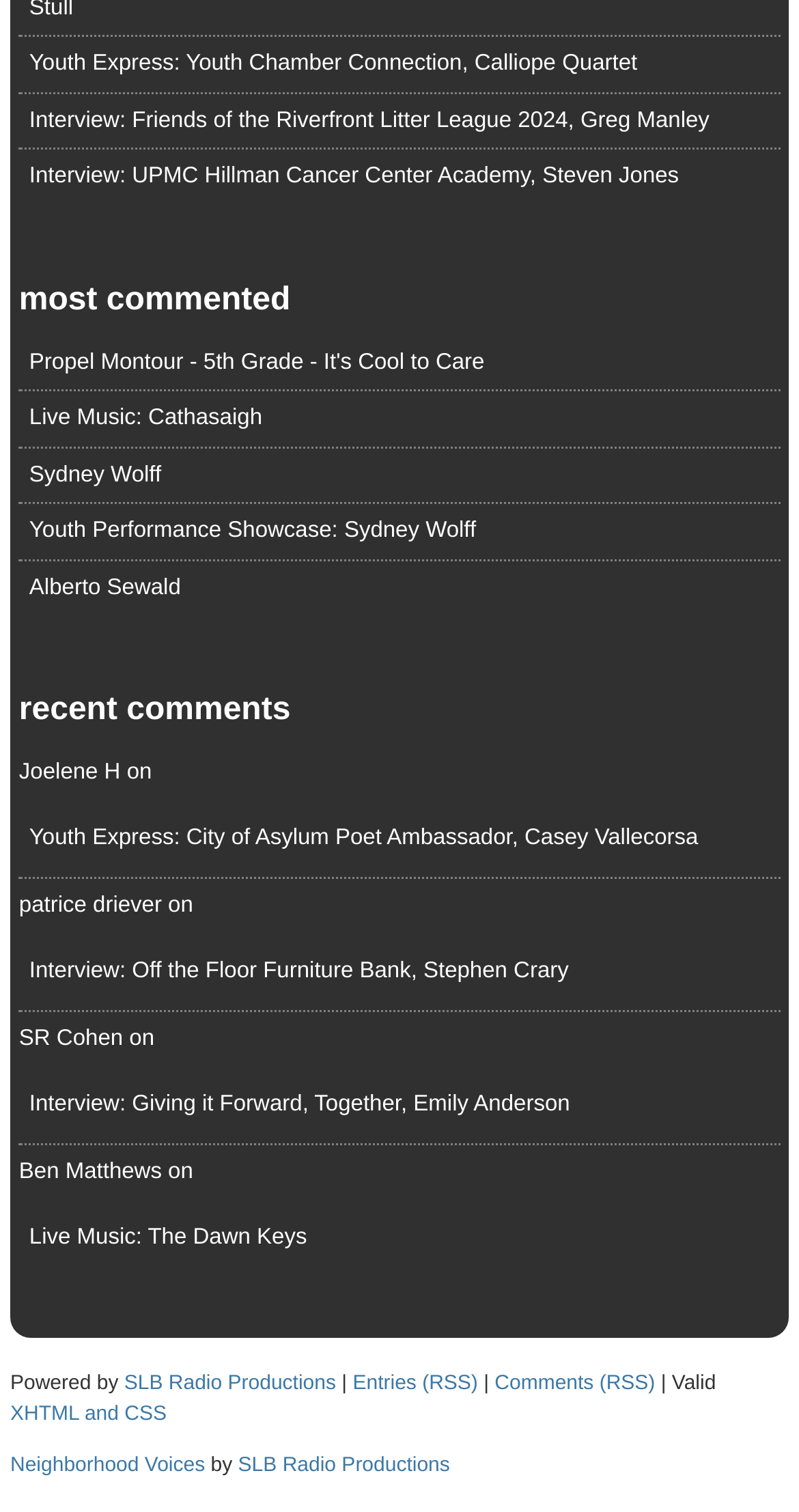Determine the bounding box coordinates for the clickable element required to fulfill the instruction: "View the most commented section". Provide the coordinates as four float numbers between 0 and 1, i.e., [left, top, right, bottom].

[0.024, 0.183, 0.976, 0.215]